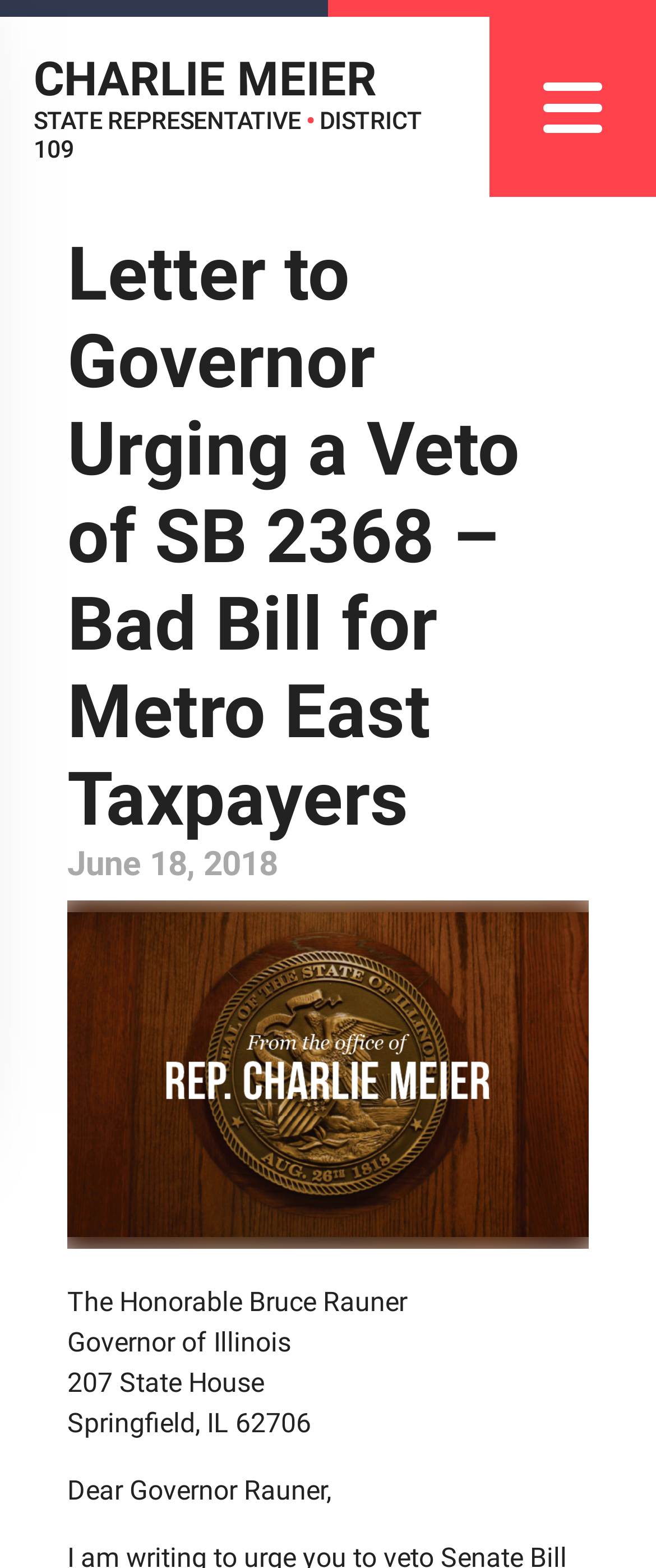Who is the author of the letter?
Please give a detailed and elaborate answer to the question.

The author of the letter is Charlie Meier, as indicated by the link 'CHARLIE MEIER STATE REPRESENTATIVE • DISTRICT 109' at the top of the page.